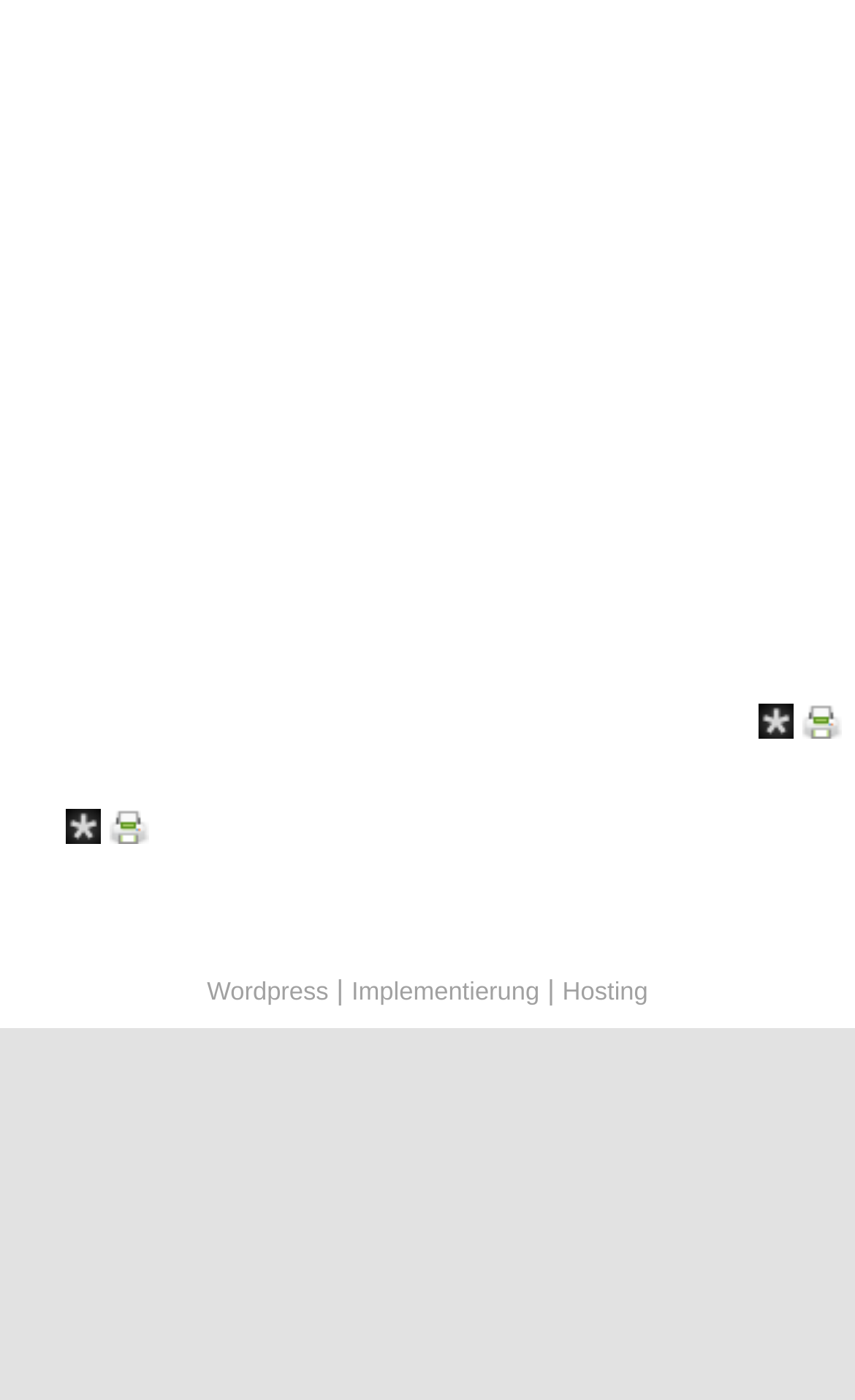How many images are on the webpage?
Look at the screenshot and respond with a single word or phrase.

4